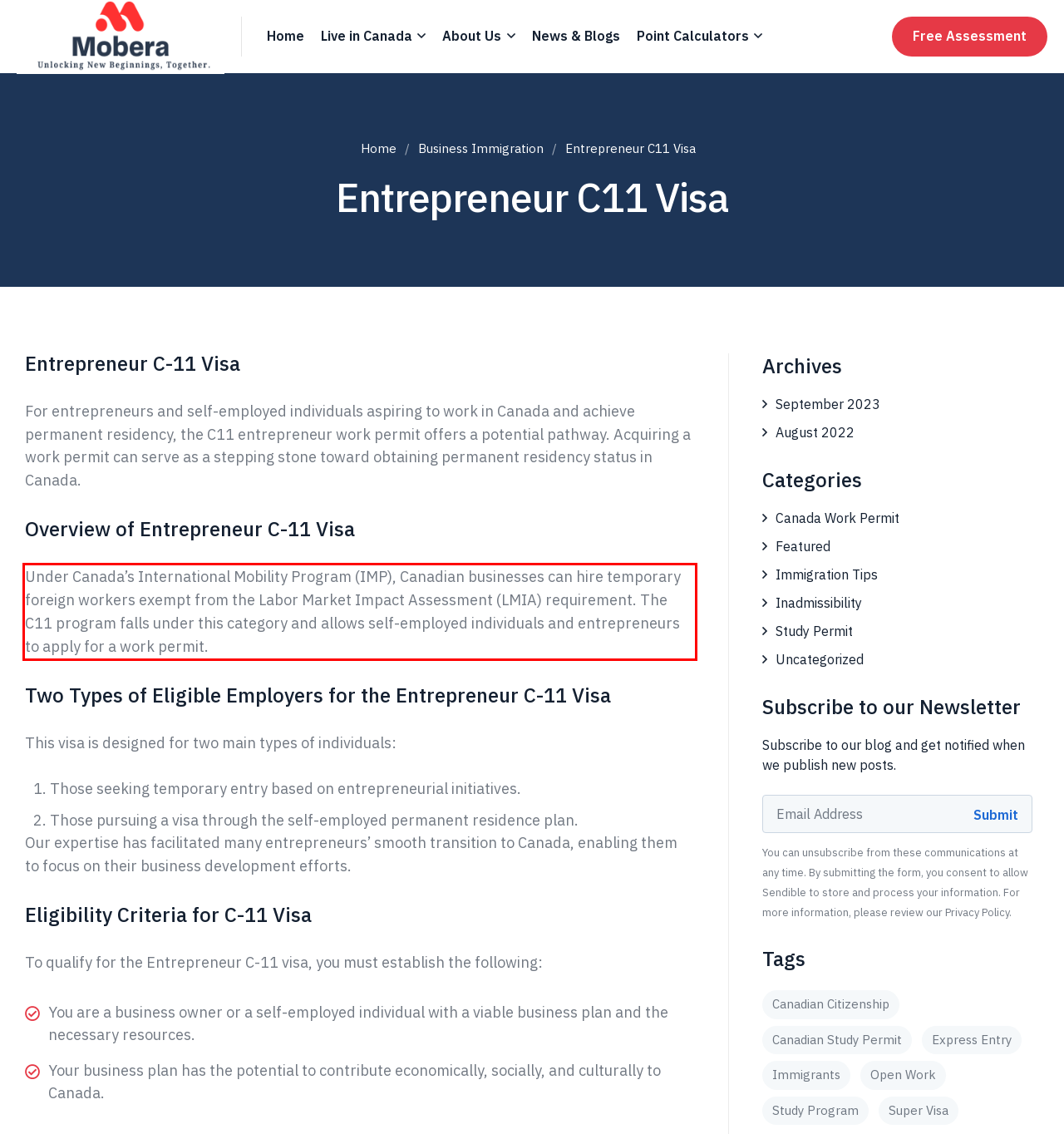Observe the screenshot of the webpage, locate the red bounding box, and extract the text content within it.

Under Canada’s International Mobility Program (IMP), Canadian businesses can hire temporary foreign workers exempt from the Labor Market Impact Assessment (LMIA) requirement. The C11 program falls under this category and allows self-employed individuals and entrepreneurs to apply for a work permit.